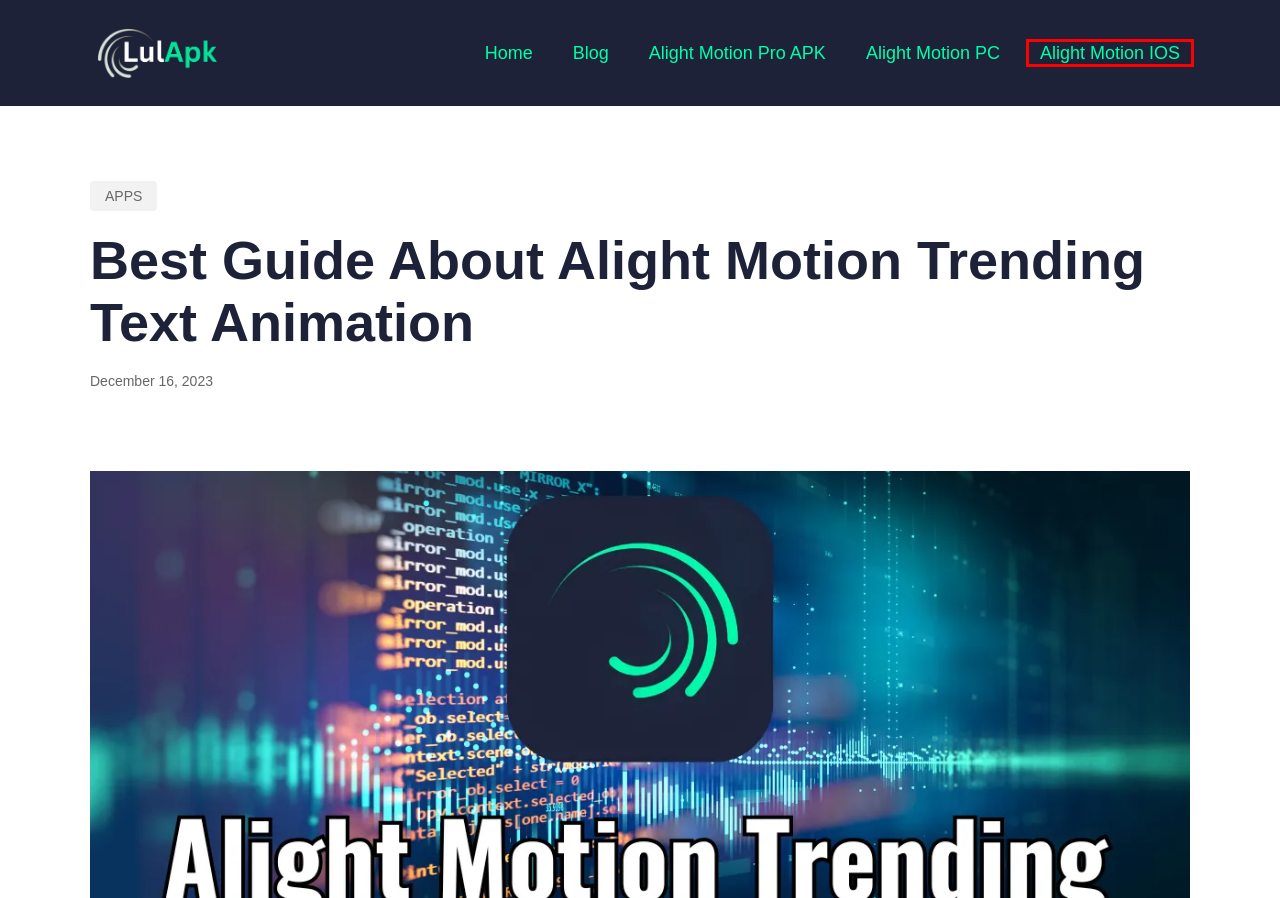You have a screenshot of a webpage with a red bounding box highlighting a UI element. Your task is to select the best webpage description that corresponds to the new webpage after clicking the element. Here are the descriptions:
A. How To Use Alight Motion QR Codes In Android And iOS?
B. Disclaimer - lulapk
C. About Us - lulapk
D. APPS
E. Contact Us - lulapk
F. Alight Motion MOD Apk for IOS v4.5.5 Free Download 2024
G. Alight Motion Mod APK App Latest Version June l No Watermark
H. Alight Motion All Effects Presets Link Free Download

F